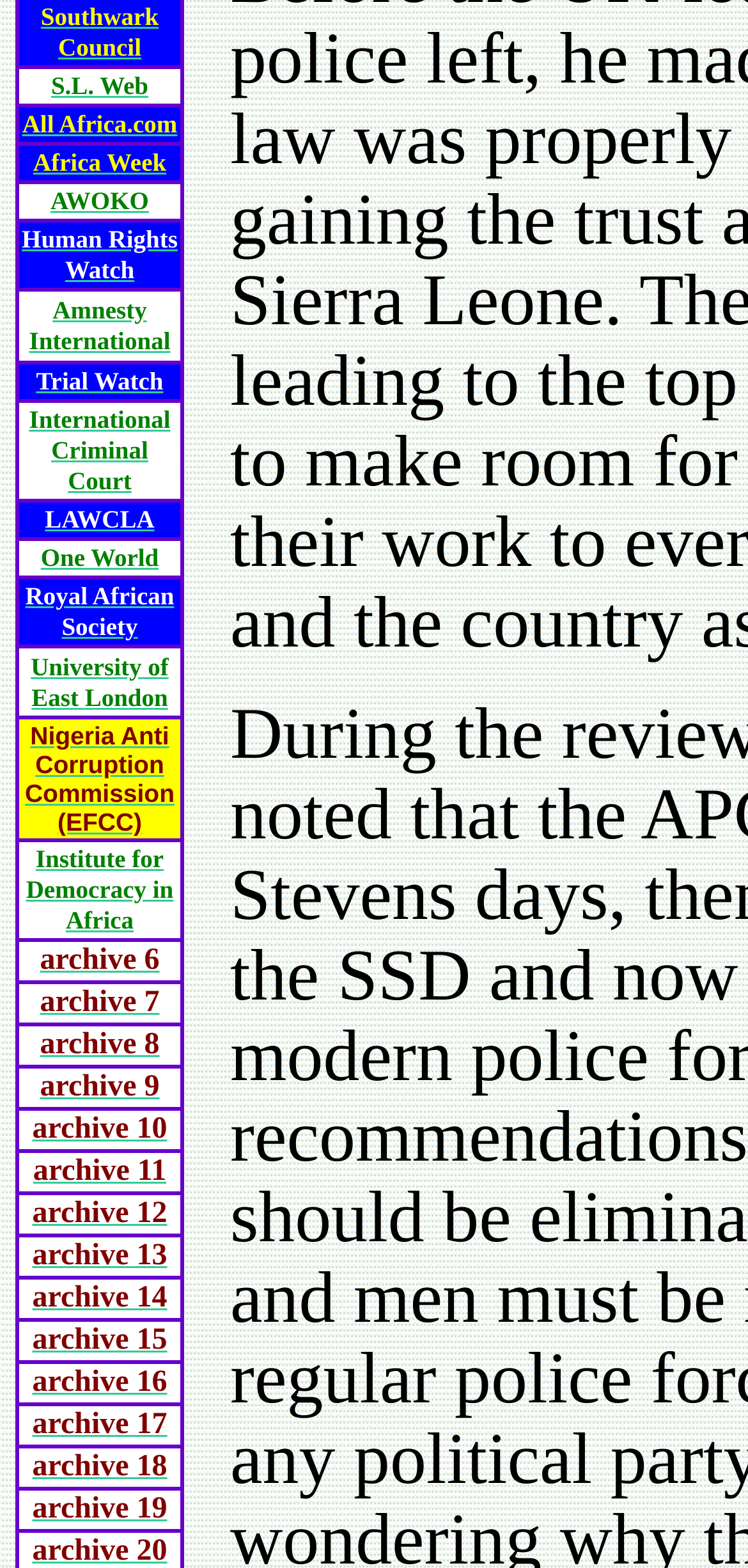Locate the bounding box coordinates of the element I should click to achieve the following instruction: "go to Human Rights Watch".

[0.029, 0.142, 0.238, 0.182]